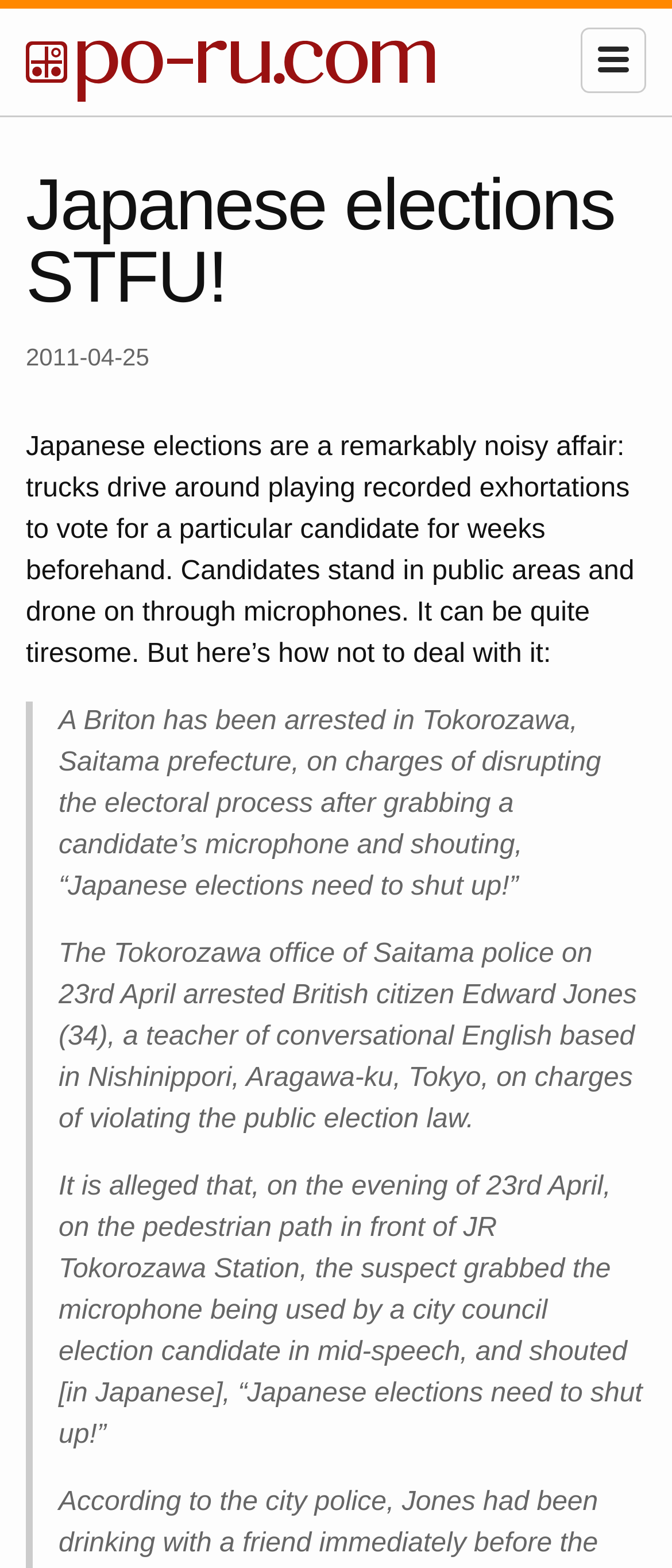What is the date of the incident?
Answer the question with a detailed explanation, including all necessary information.

Based on the webpage content, the incident where the British citizen grabbed a candidate's microphone and shouted 'Japanese elections need to shut up!' occurred on the evening of 23rd April.